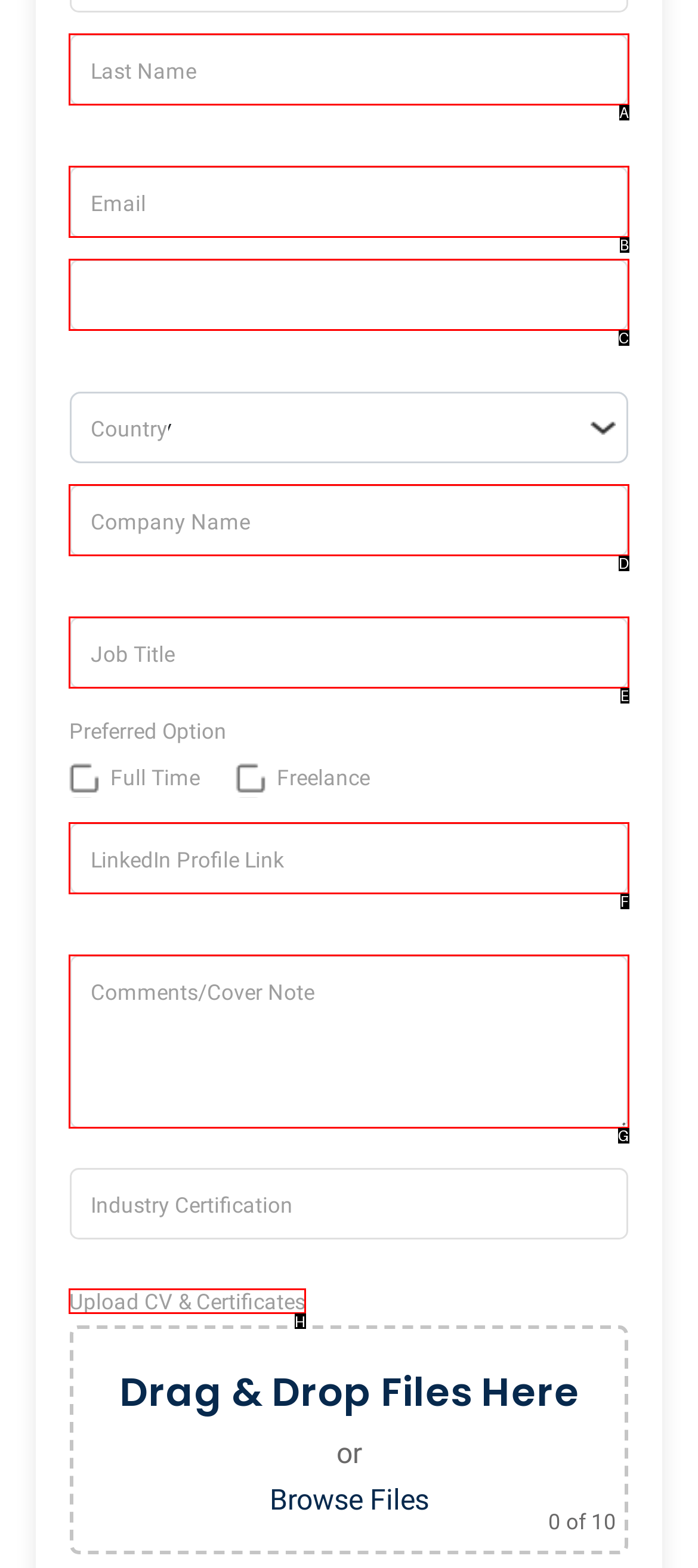Identify the HTML element to click to execute this task: Upload CV & Certificates Respond with the letter corresponding to the proper option.

H